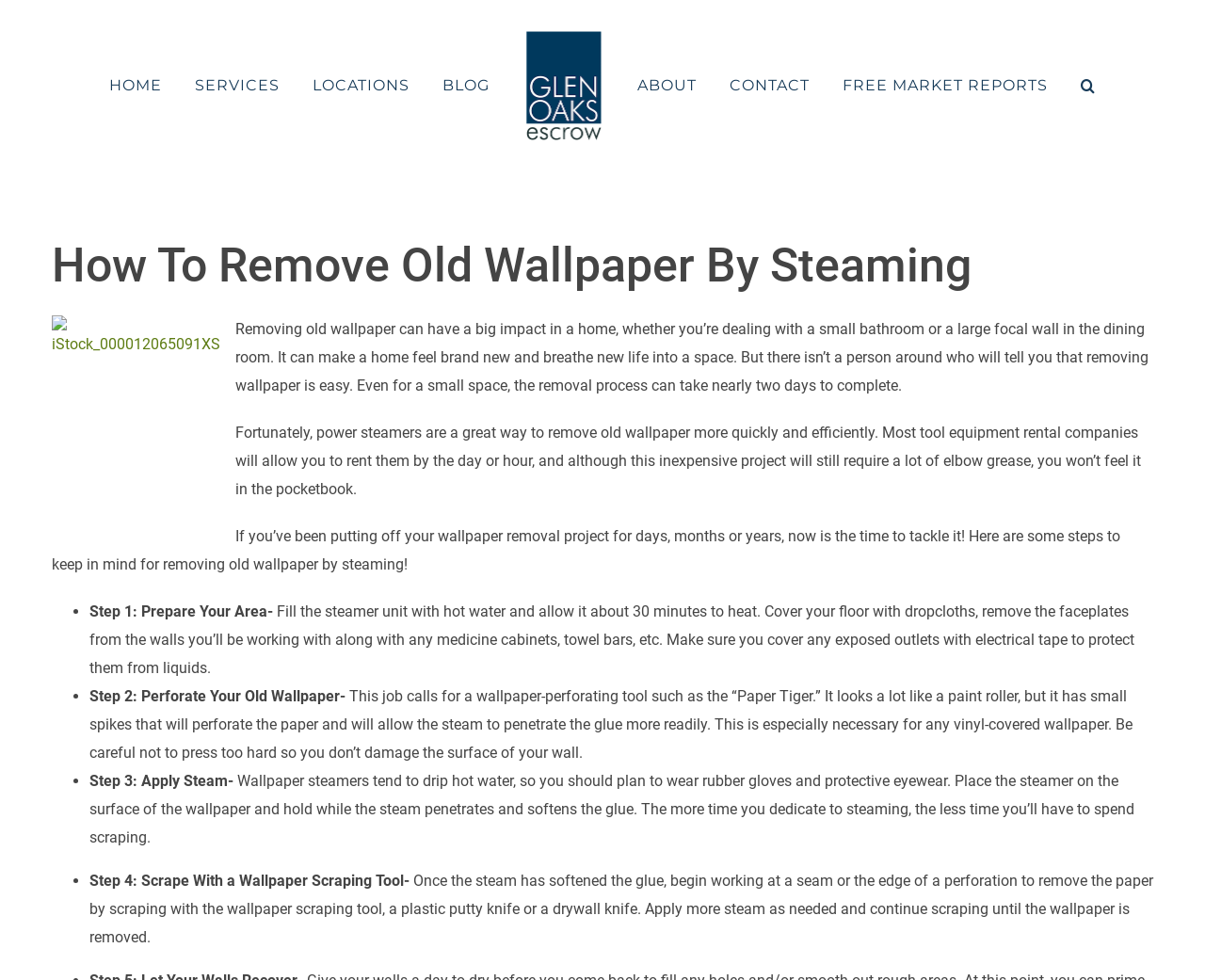Give a one-word or phrase response to the following question: What tool is recommended for perforating old wallpaper?

Paper Tiger